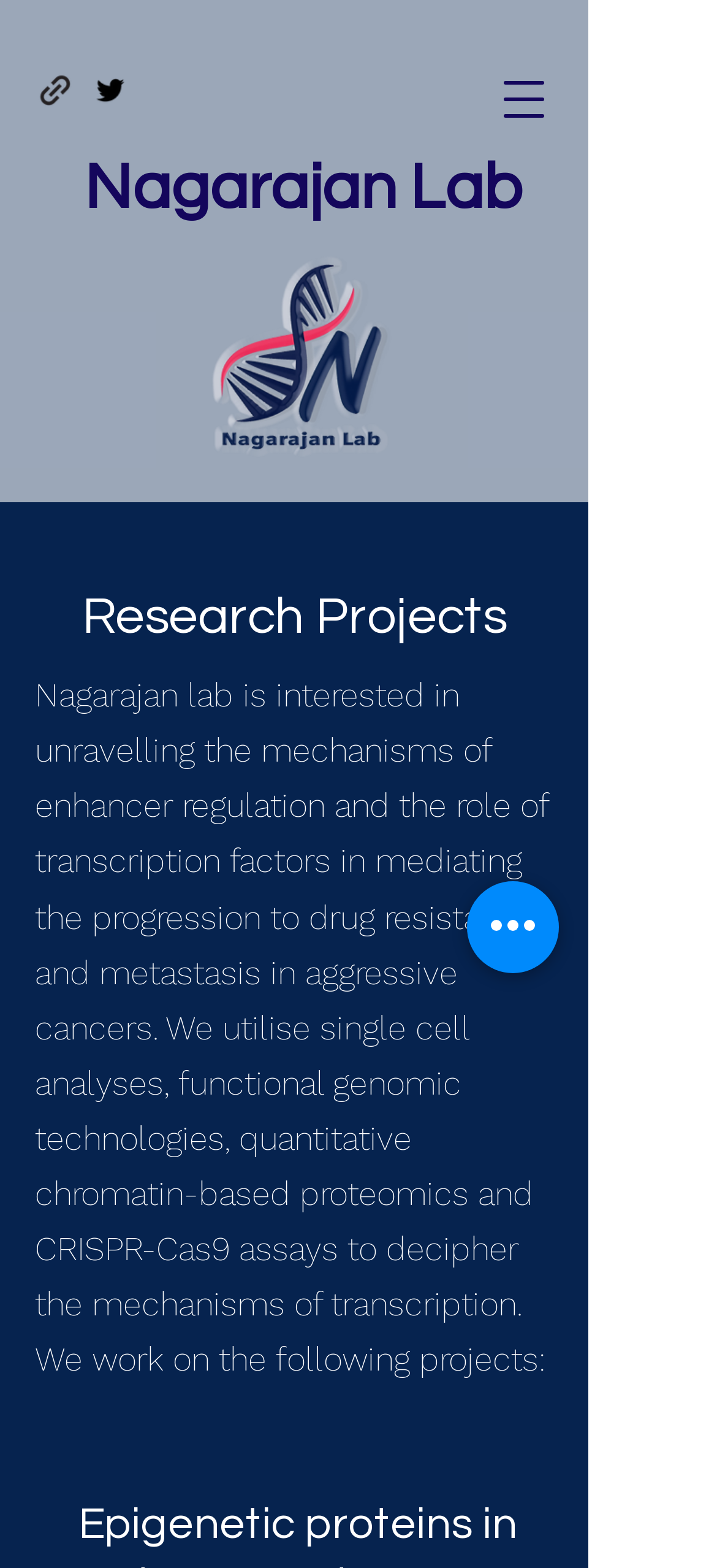Please determine the bounding box coordinates for the UI element described as: "aria-label="Open navigation menu"".

[0.679, 0.04, 0.782, 0.087]